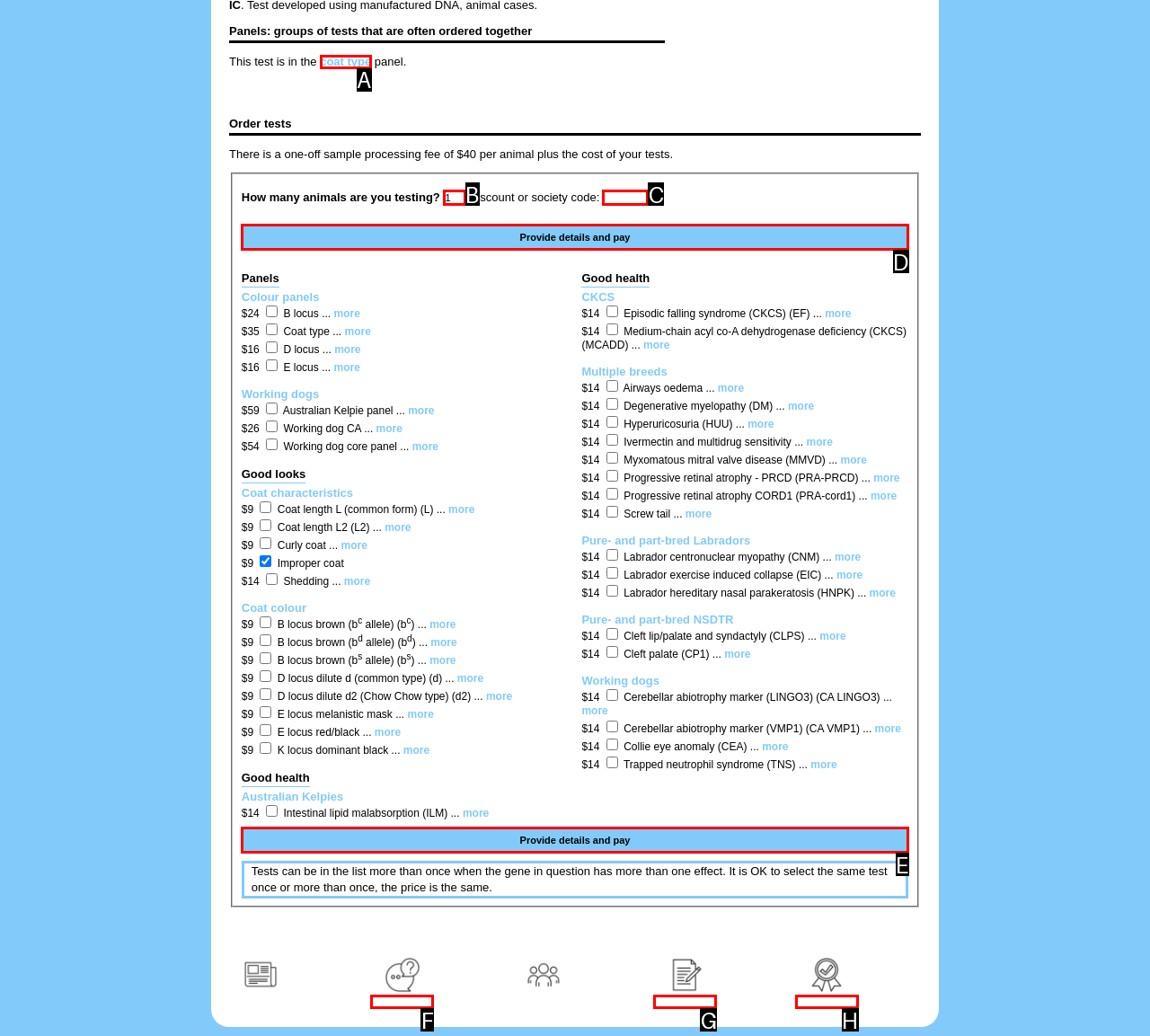Please identify the UI element that matches the description: alt="Contact" title="Contact"
Respond with the letter of the correct option.

F